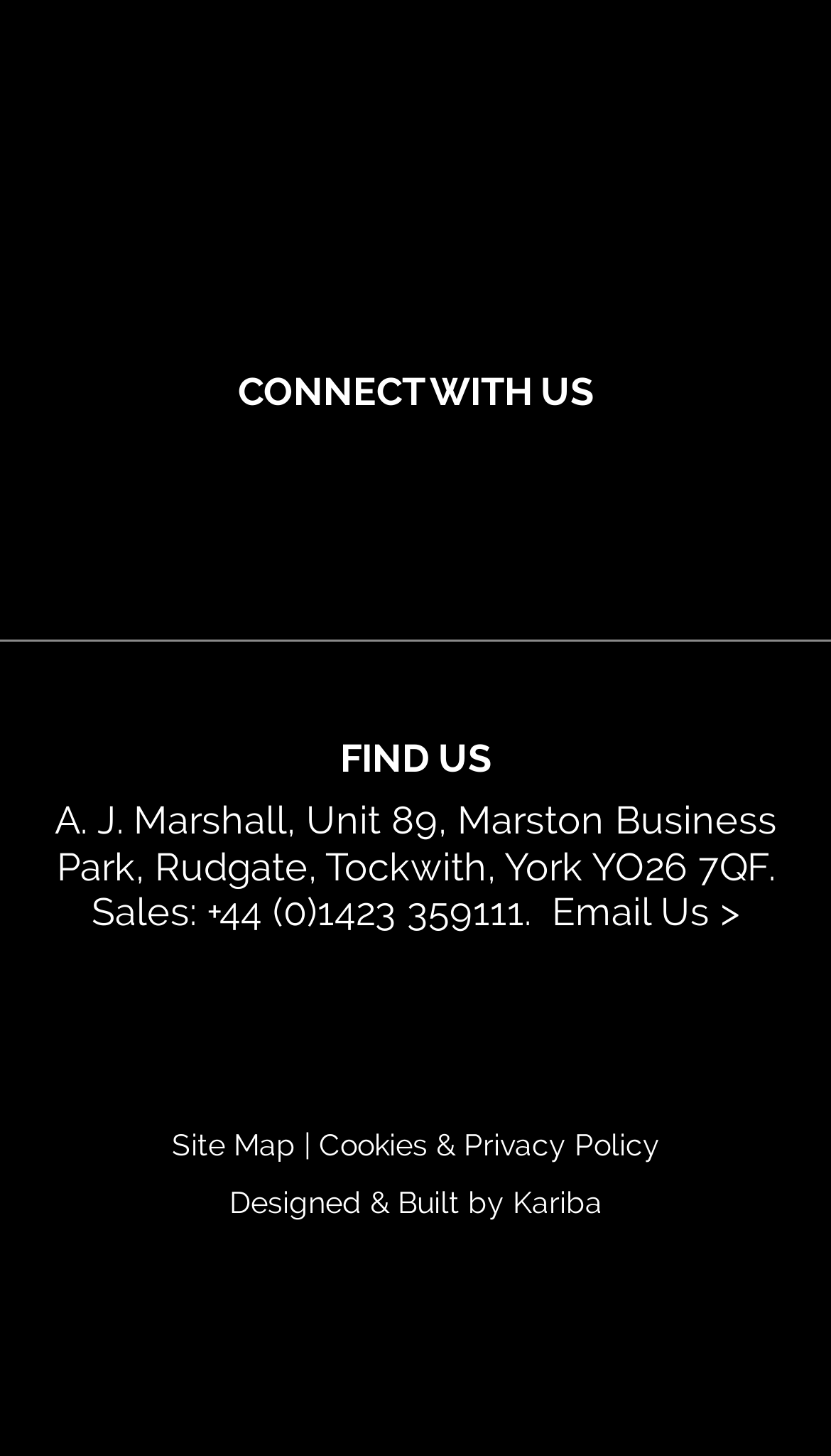Provide the bounding box coordinates for the UI element described in this sentence: "top up mobile legends". The coordinates should be four float values between 0 and 1, i.e., [left, top, right, bottom].

None